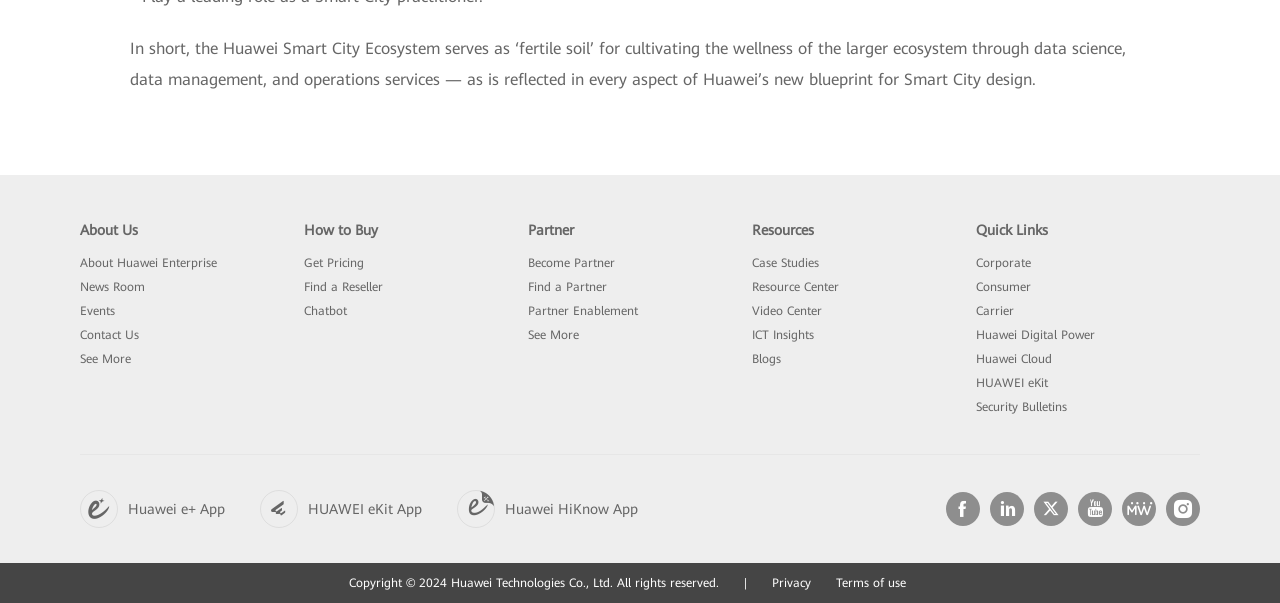Highlight the bounding box coordinates of the element you need to click to perform the following instruction: "Become a Partner."

[0.412, 0.425, 0.48, 0.448]